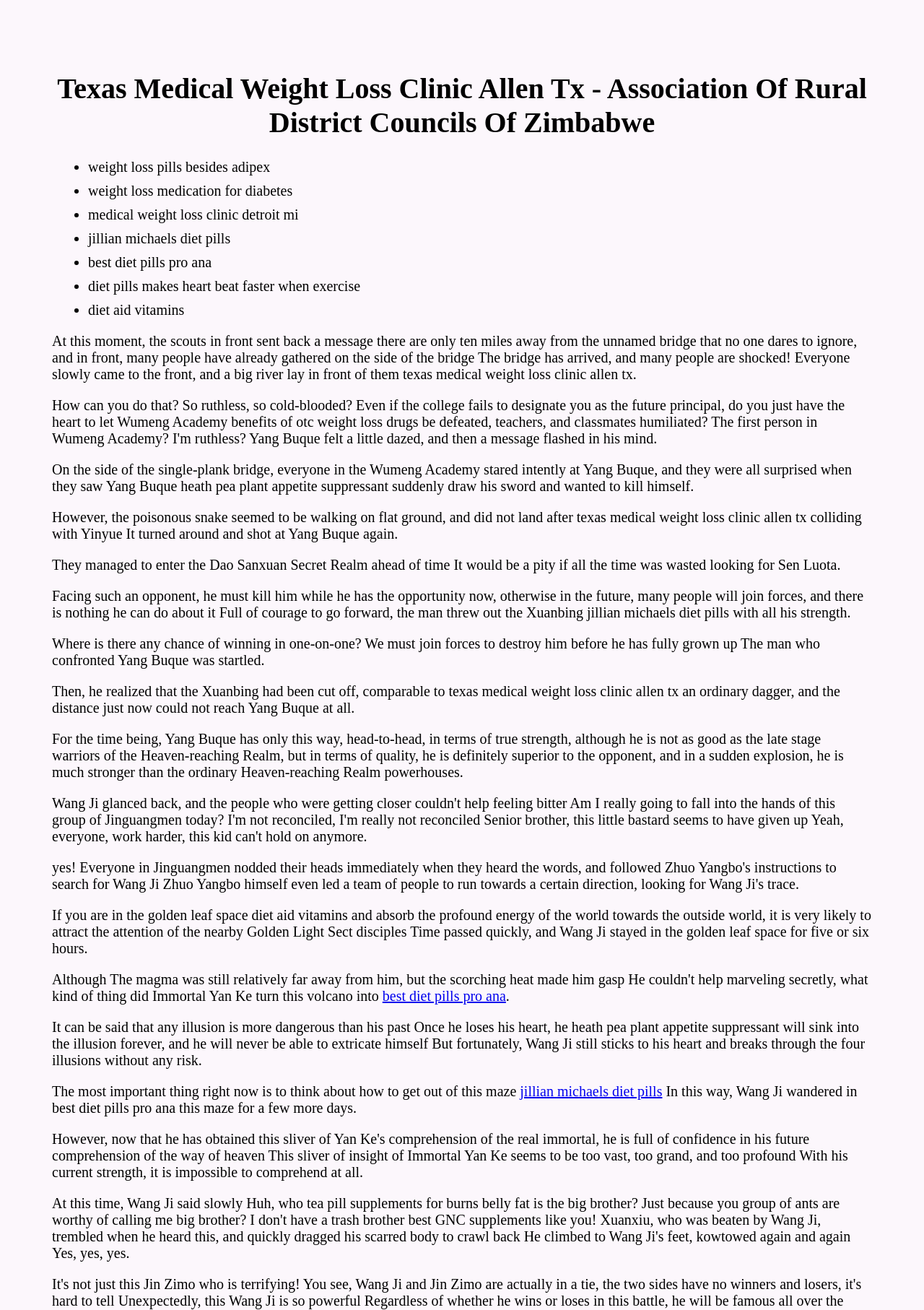Provide the bounding box coordinates of the HTML element described by the text: "best diet pills pro ana". The coordinates should be in the format [left, top, right, bottom] with values between 0 and 1.

[0.414, 0.754, 0.548, 0.766]